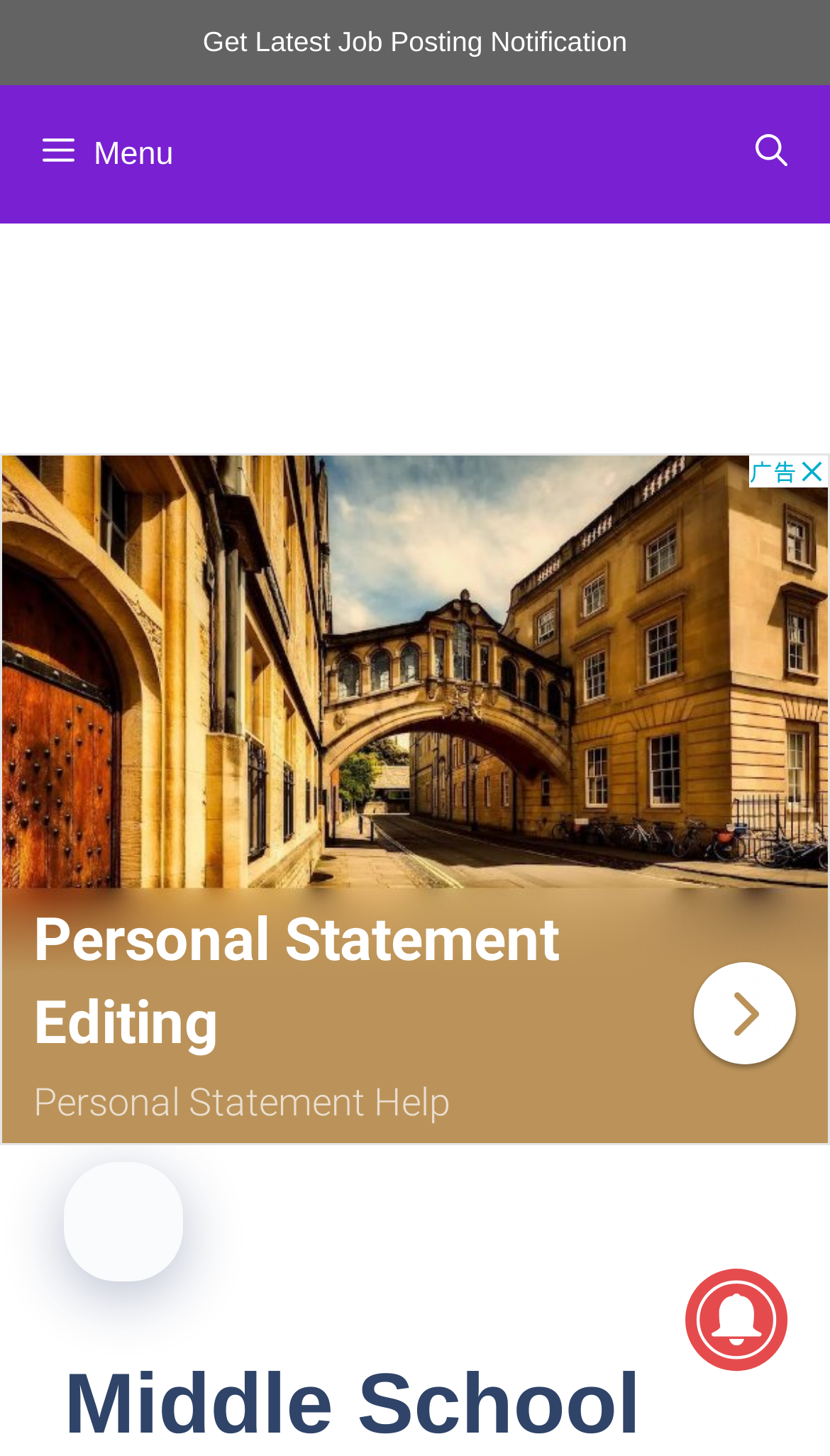Could you identify the text that serves as the heading for this webpage?

Middle School Math Teacher